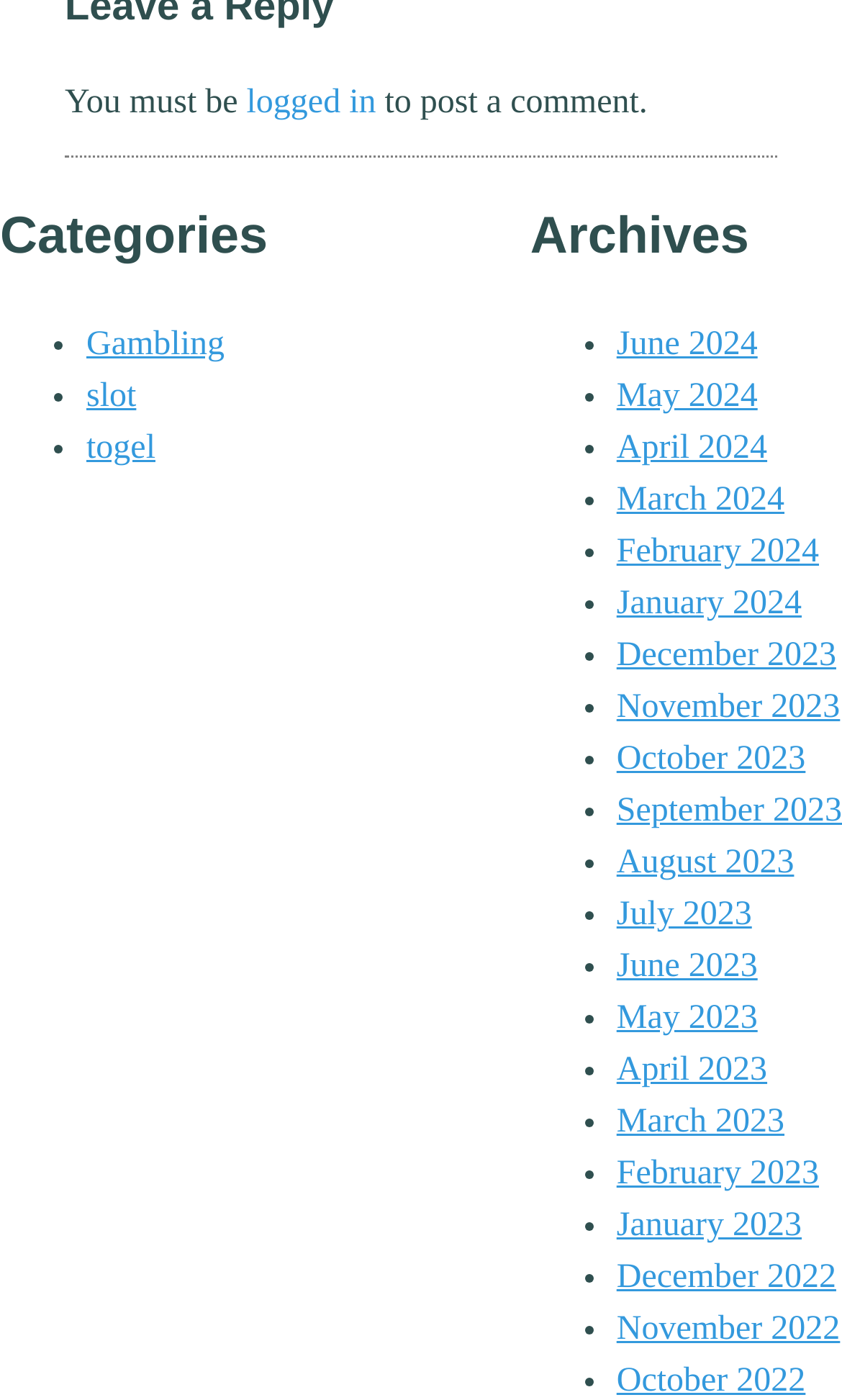Return the bounding box coordinates of the UI element that corresponds to this description: "togel". The coordinates must be given as four float numbers in the range of 0 and 1, [left, top, right, bottom].

[0.103, 0.308, 0.185, 0.334]